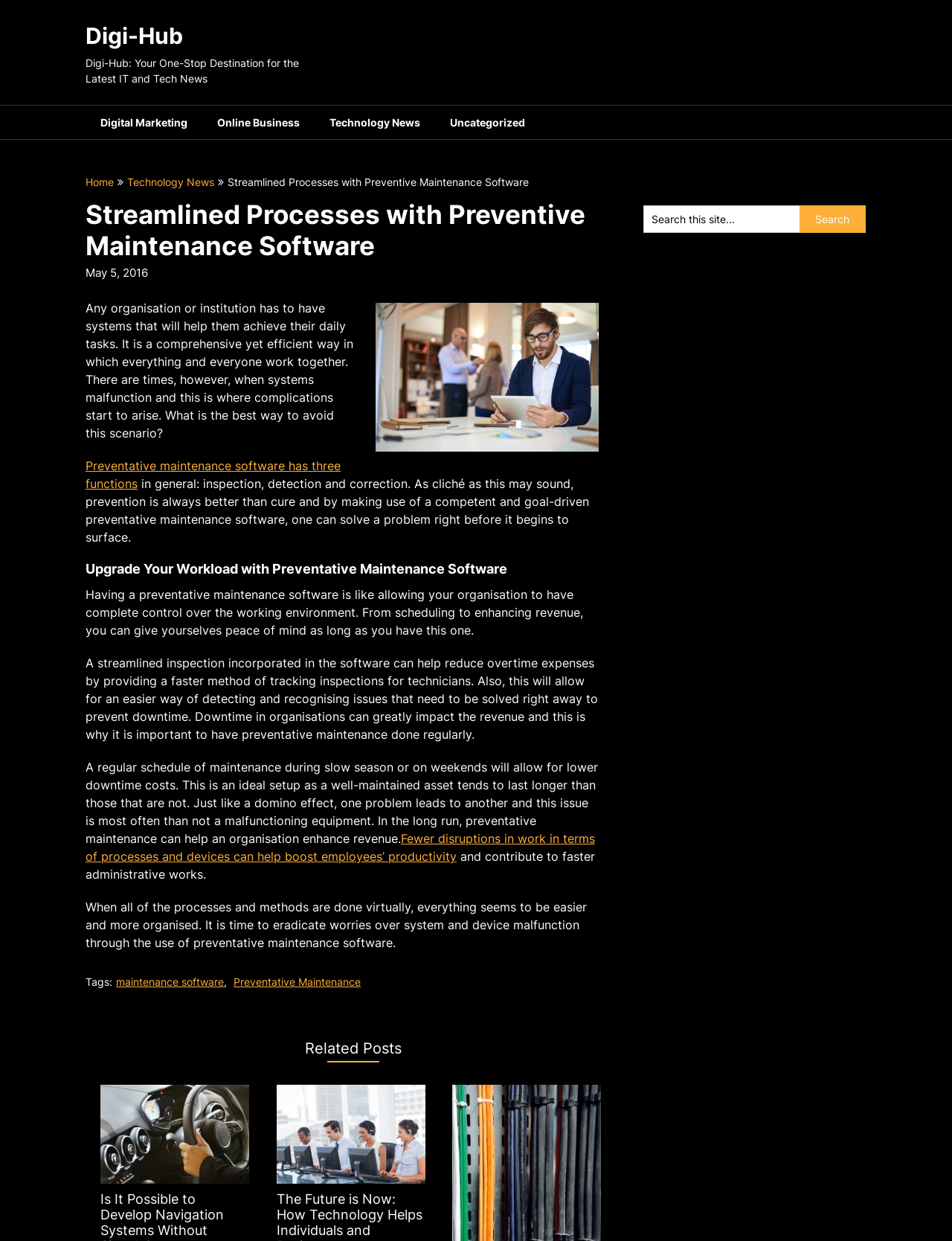Locate the bounding box coordinates of the clickable element to fulfill the following instruction: "Click on the 'Home' link". Provide the coordinates as four float numbers between 0 and 1 in the format [left, top, right, bottom].

[0.09, 0.141, 0.12, 0.152]